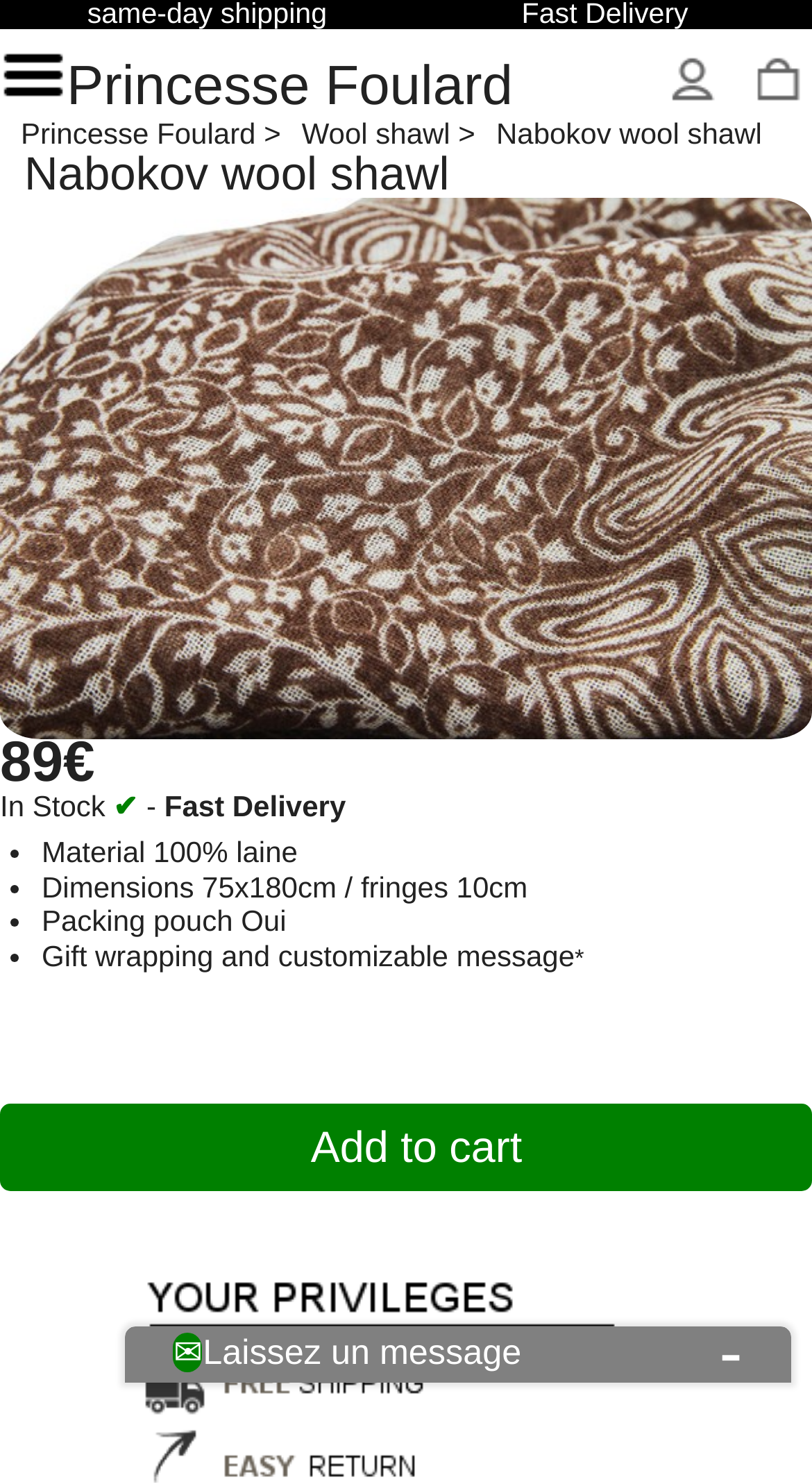What is the size of the shawl?
Based on the image, answer the question with a single word or brief phrase.

75x180cm